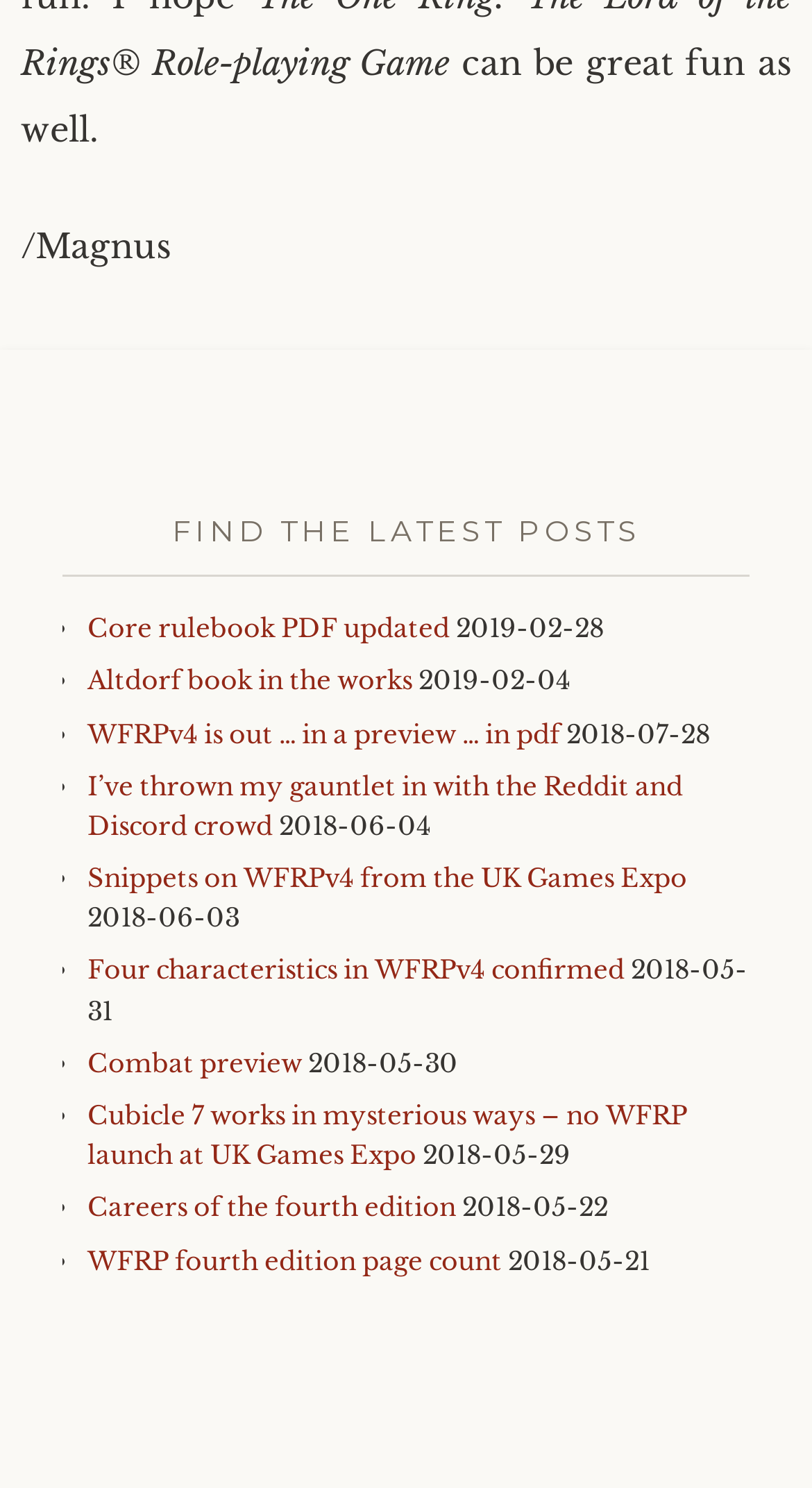Specify the bounding box coordinates of the element's region that should be clicked to achieve the following instruction: "View the latest post 'Core rulebook PDF updated'". The bounding box coordinates consist of four float numbers between 0 and 1, in the format [left, top, right, bottom].

[0.108, 0.412, 0.554, 0.433]